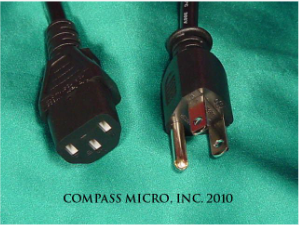What is the color of the background in the image?
Using the image, give a concise answer in the form of a single word or short phrase.

Vibrant green